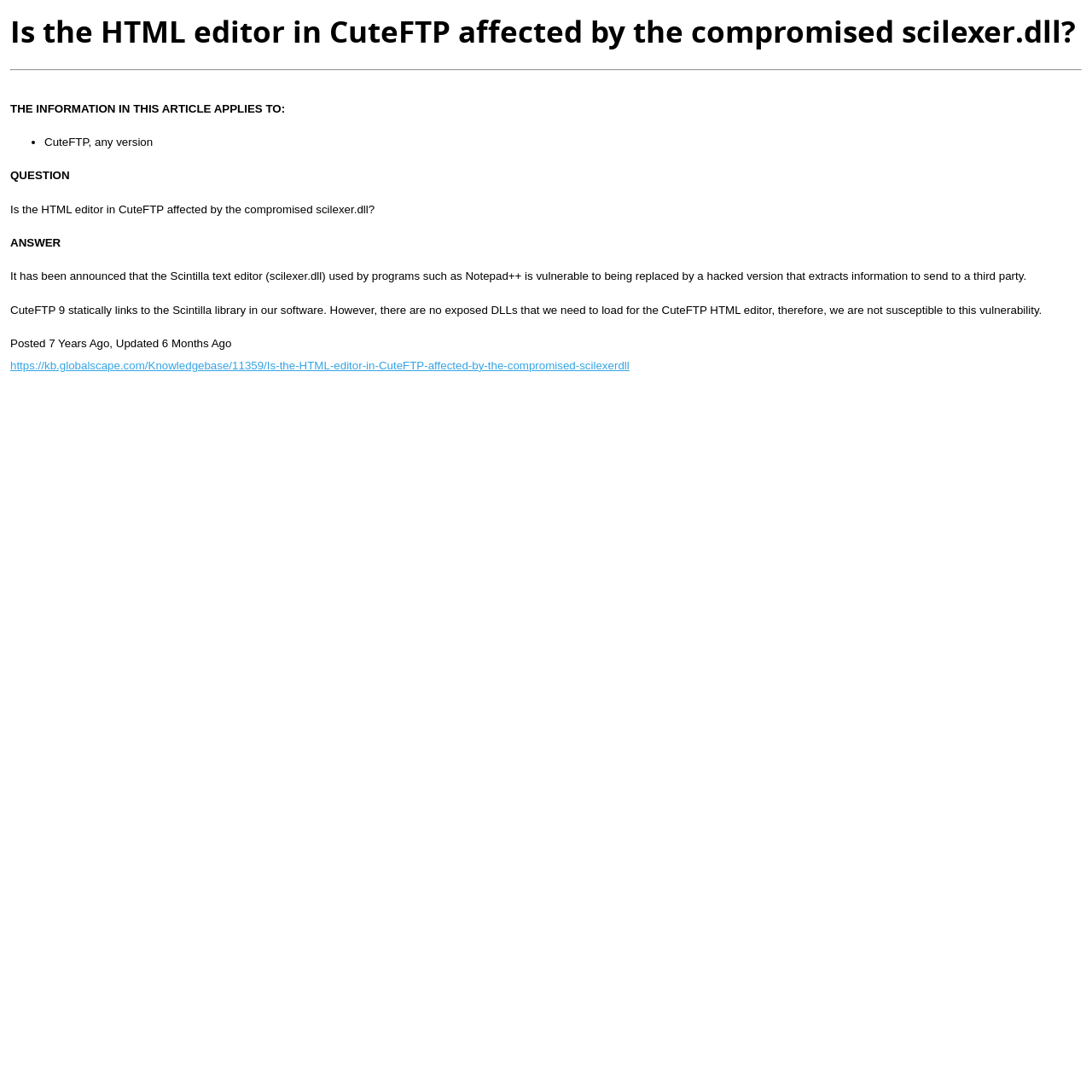Answer with a single word or phrase: 
Is CuteFTP susceptible to the Scintilla vulnerability?

No